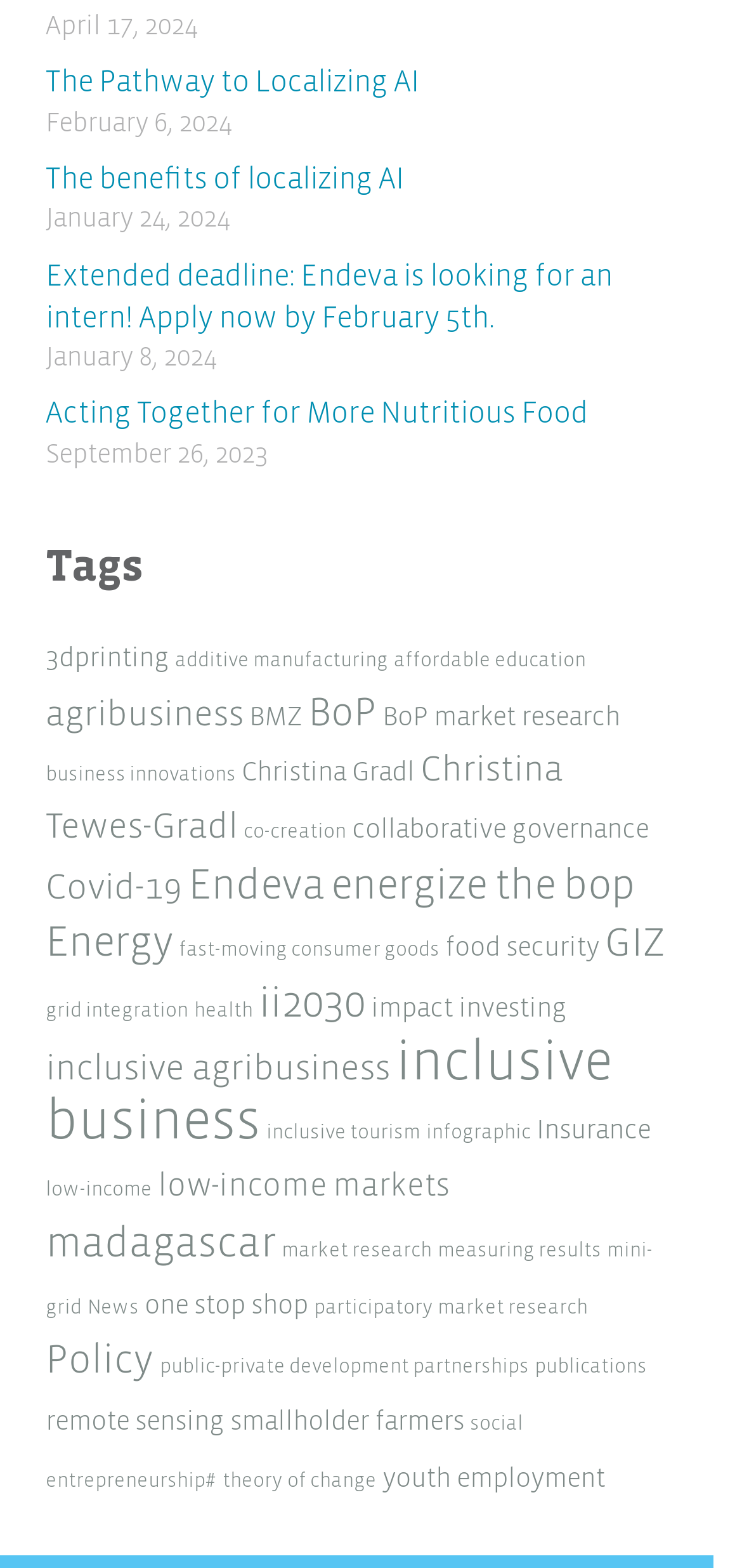Find the bounding box coordinates for the area that should be clicked to accomplish the instruction: "Check 'News'".

[0.118, 0.826, 0.187, 0.84]